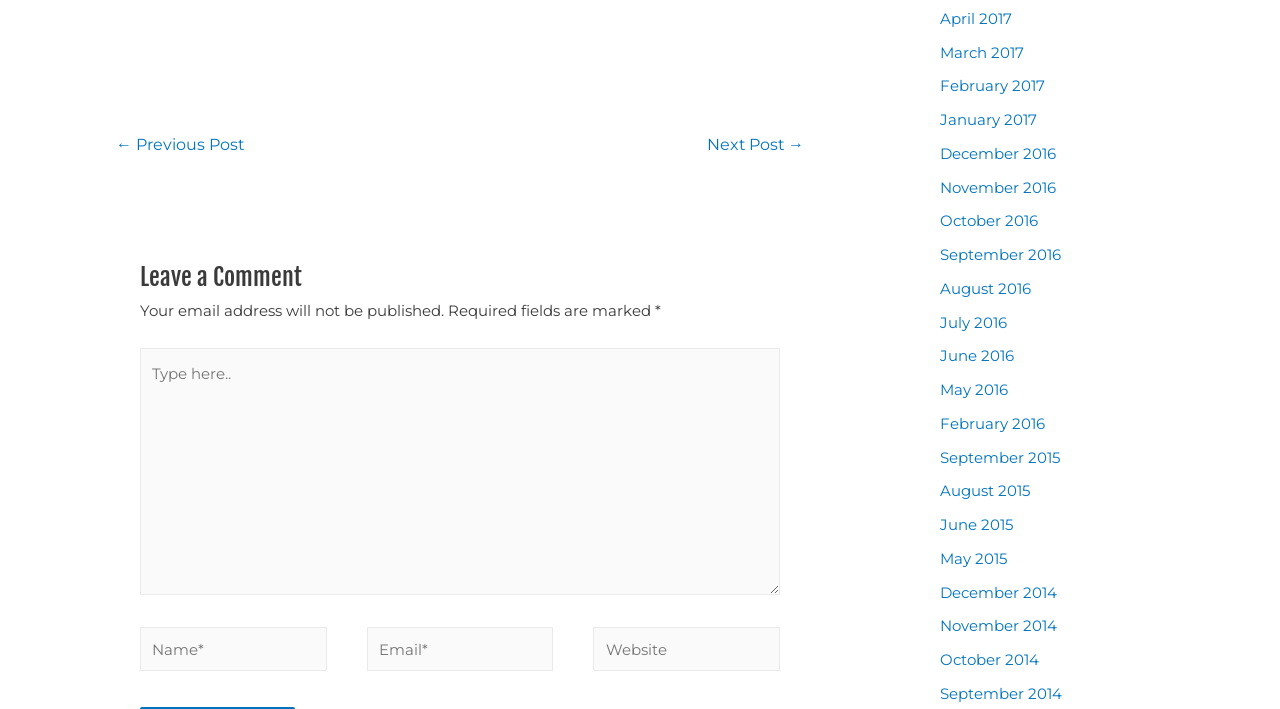Locate the bounding box coordinates of the area to click to fulfill this instruction: "Click on the '← Previous Post' link". The bounding box should be presented as four float numbers between 0 and 1, in the order [left, top, right, bottom].

[0.072, 0.181, 0.209, 0.234]